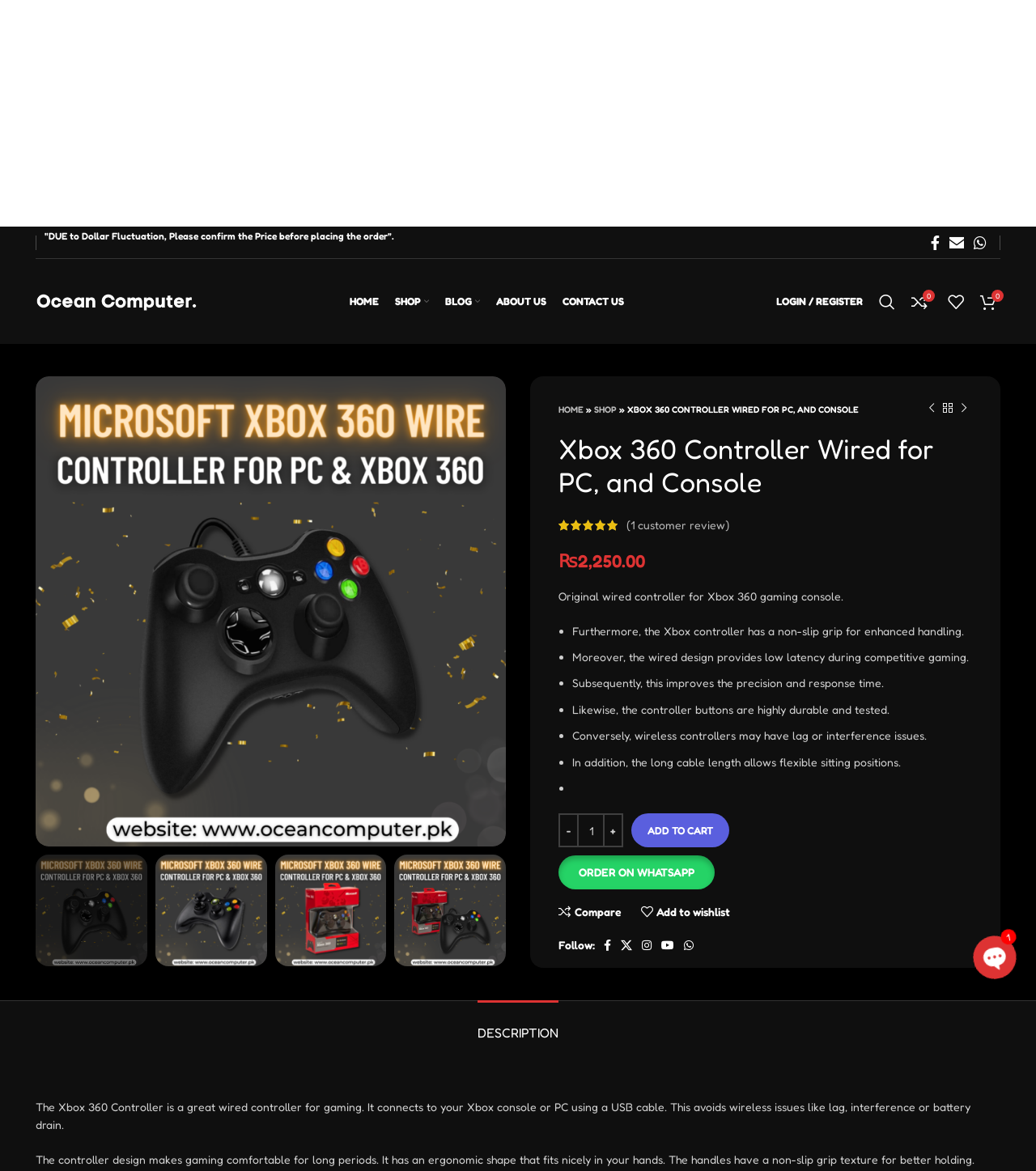What is the price of the Xbox 360 controller?
Please provide a detailed and thorough answer to the question.

The price of the Xbox 360 controller can be found on the webpage by looking at the 'Current price is:' section, which displays the price as '₨3,500.00'.